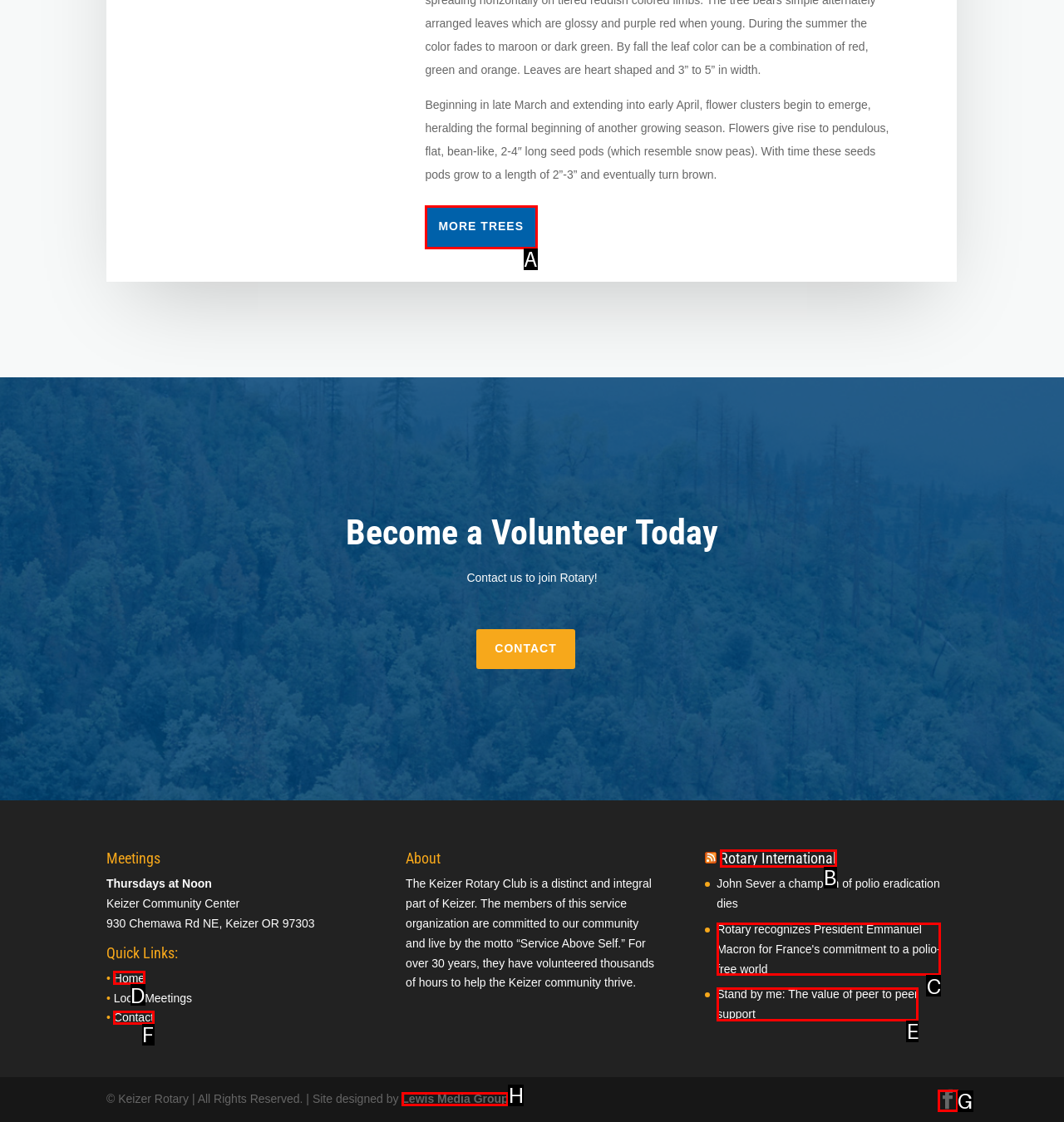Select the HTML element that matches the description: Facebook. Provide the letter of the chosen option as your answer.

G